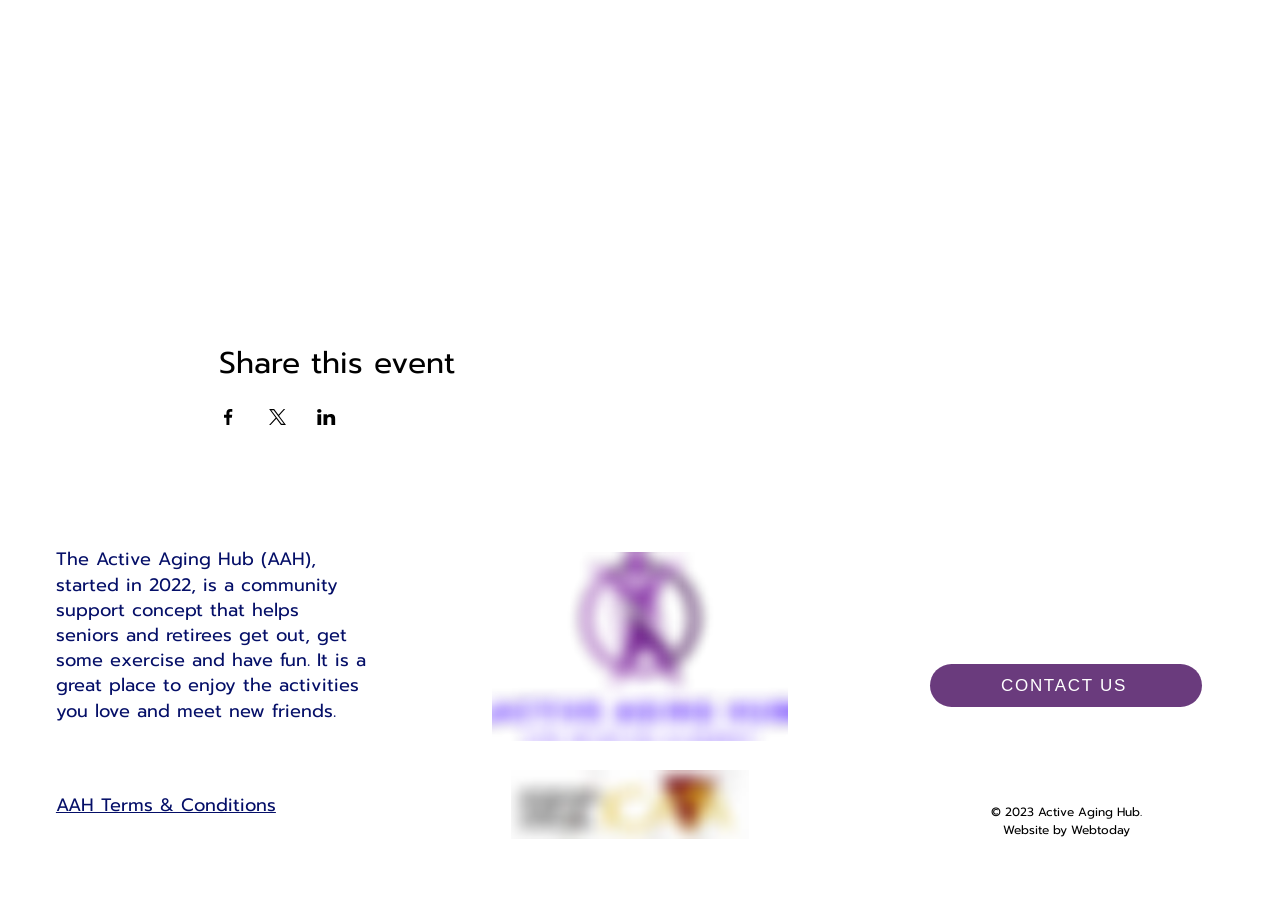What is the name of the community support concept? Look at the image and give a one-word or short phrase answer.

Active Aging Hub